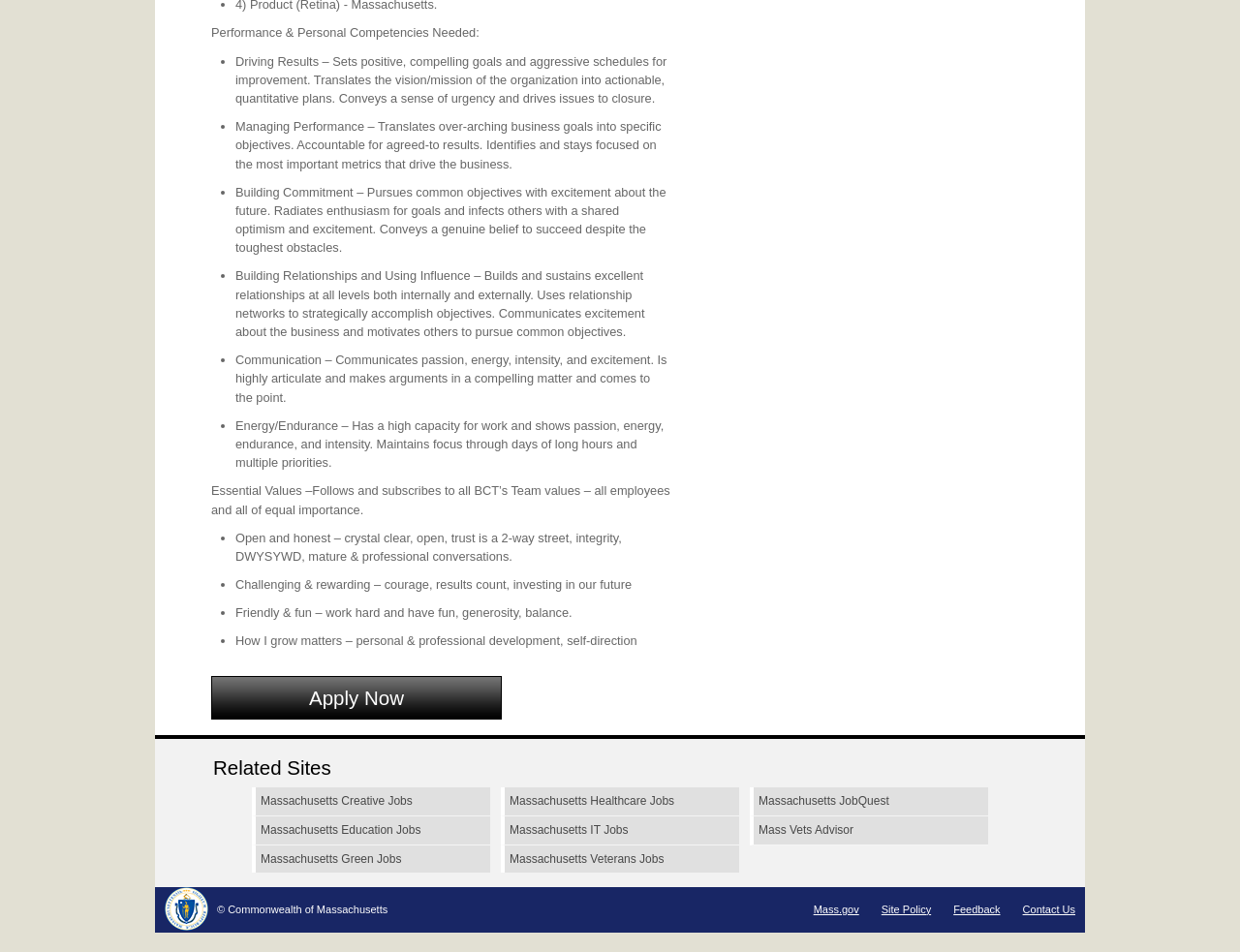What is the purpose of the 'Apply Now' link?
Please provide a single word or phrase answer based on the image.

To apply for a job